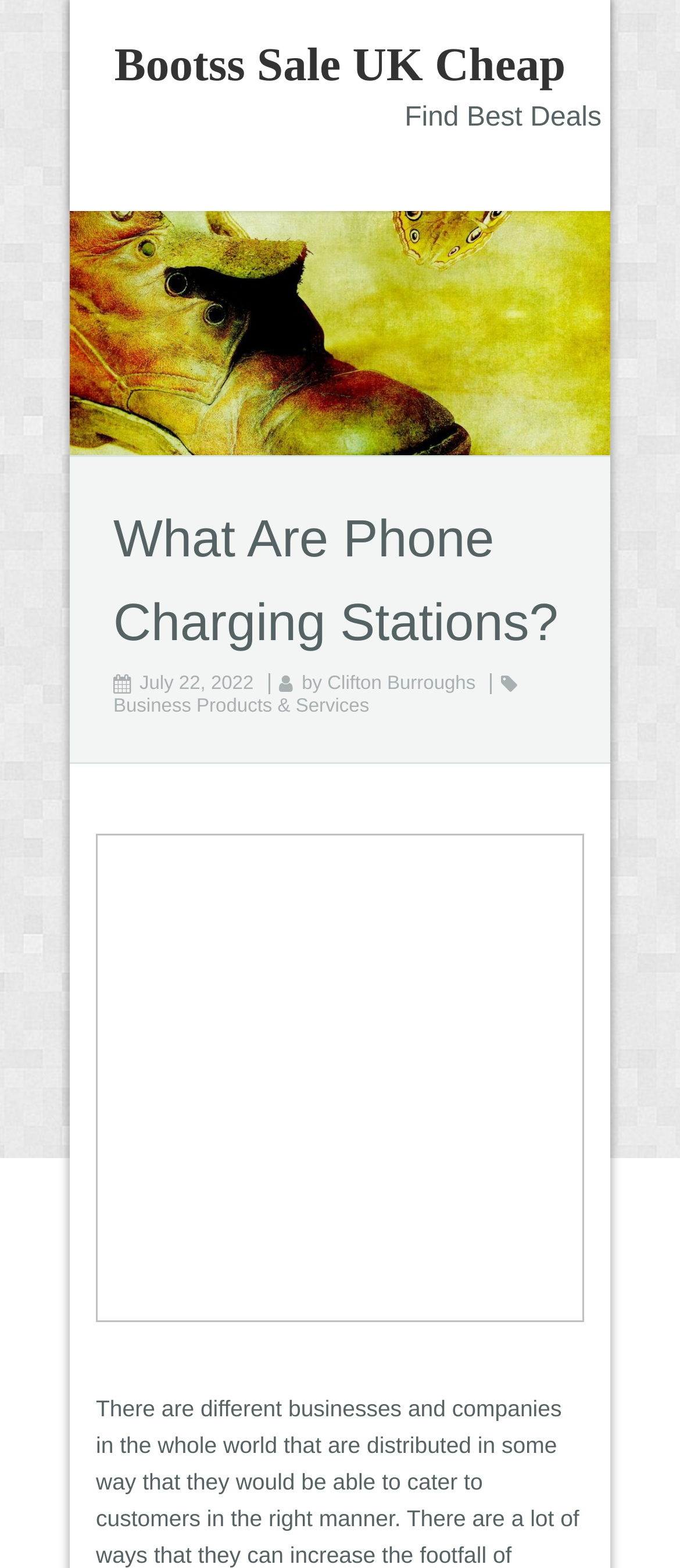Provide a thorough and detailed response to the question by examining the image: 
What is the category of the article?

I found the category of the article by looking at the link 'Business Products & Services' which is located below the author's name and date of publication.